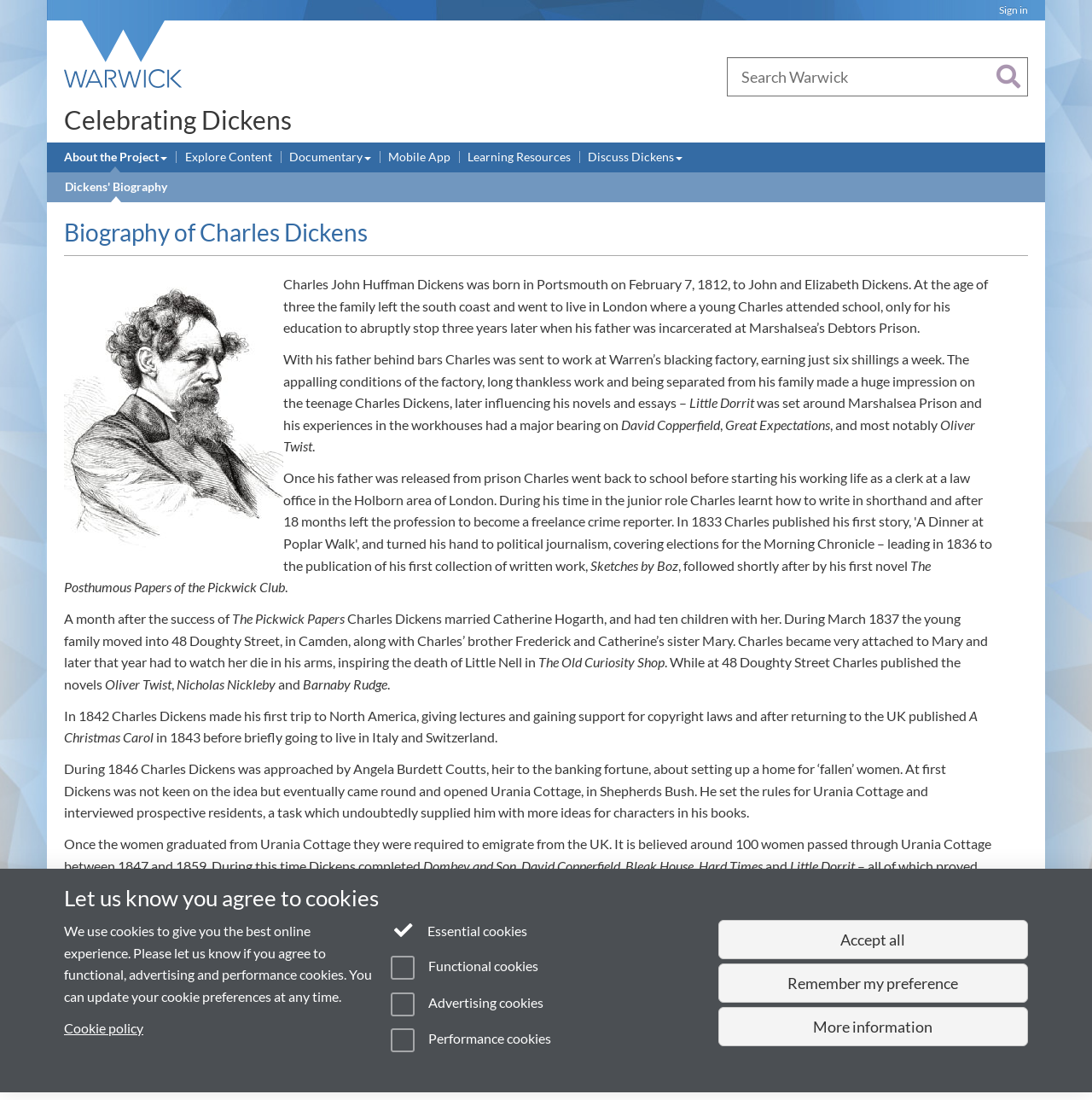Where did Charles Dickens move to in 1842?
Deliver a detailed and extensive answer to the question.

The biography states that in 1842, Charles Dickens made his first trip to North America, where he gave lectures and gained support for copyright laws.